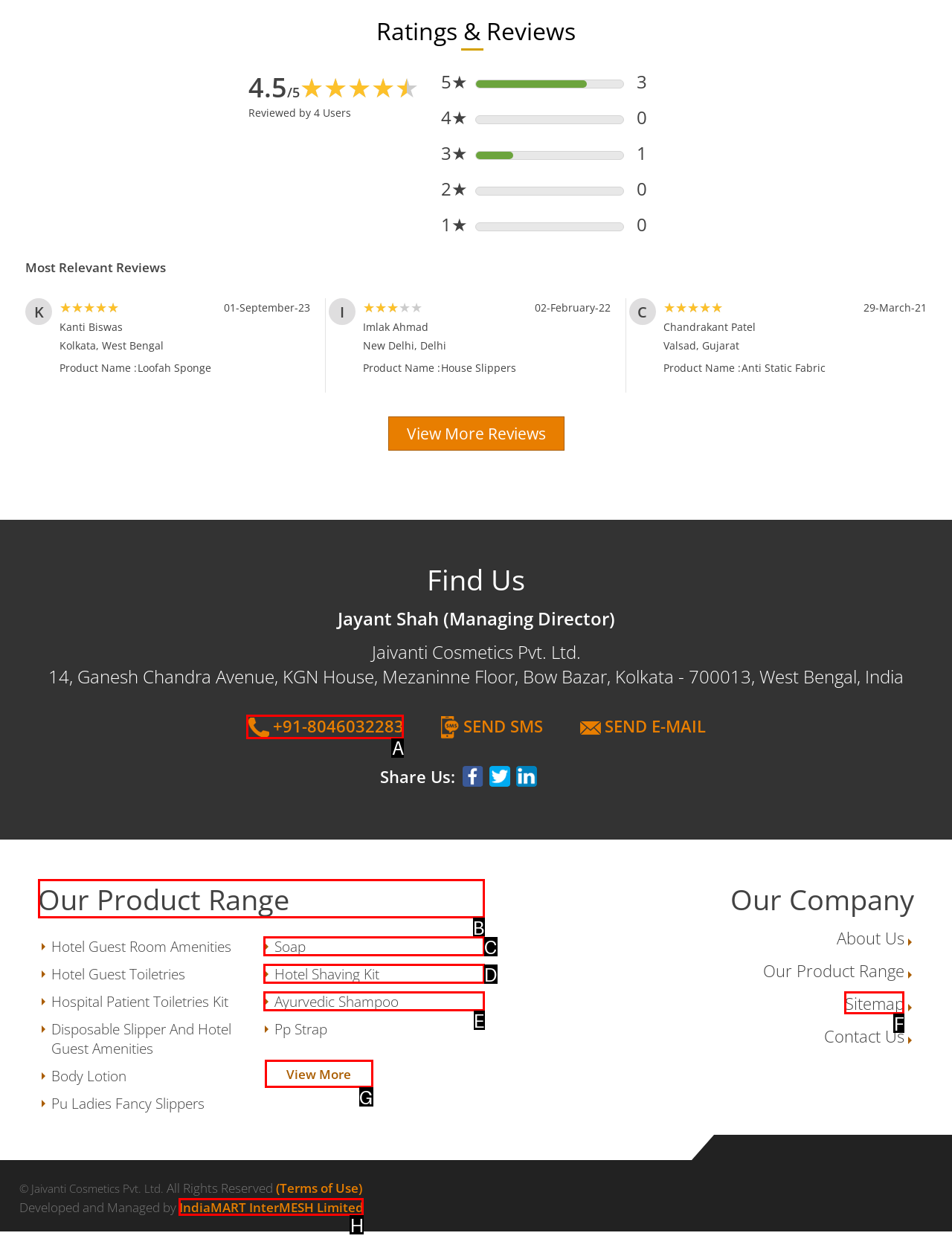Identify the option that corresponds to the description: Sitemap. Provide only the letter of the option directly.

F